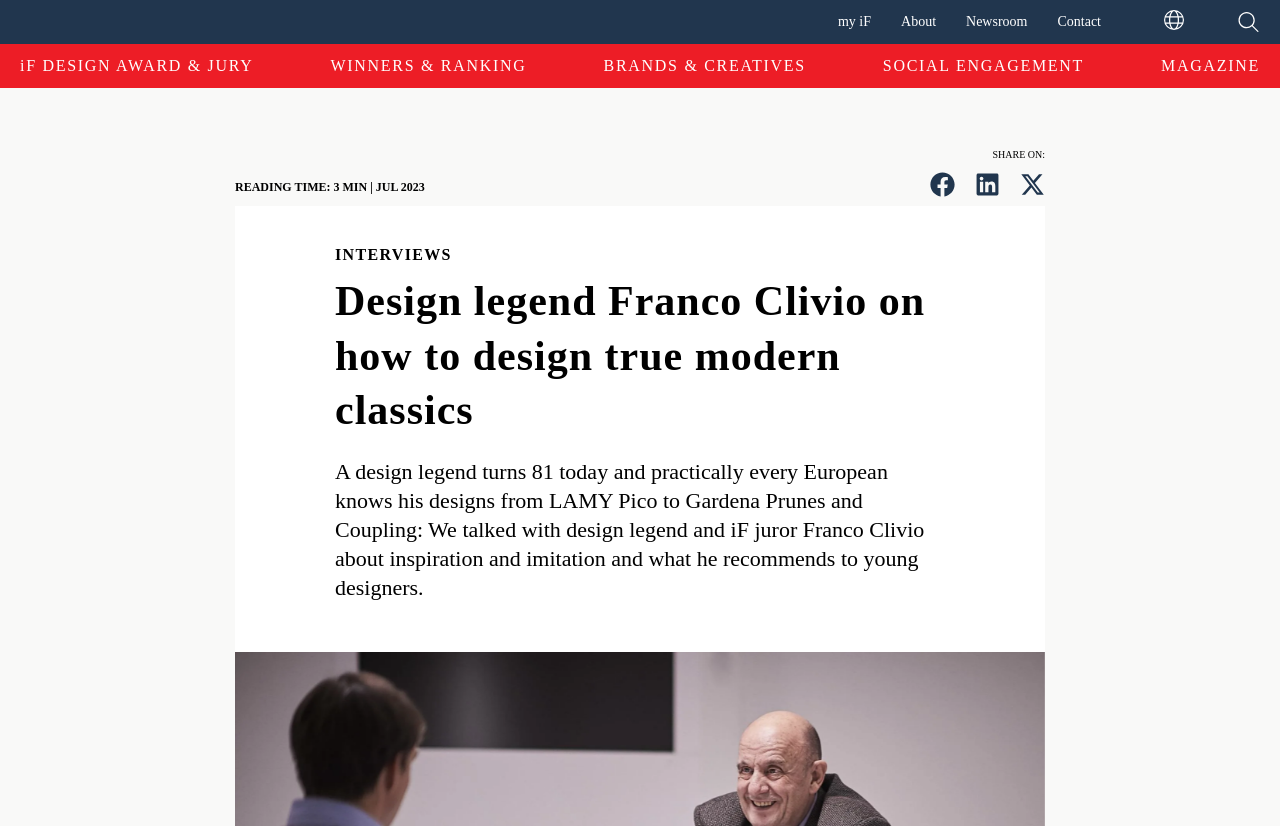With reference to the screenshot, provide a detailed response to the question below:
What is the reading time of the article?

I found the answer by looking at the static text 'READING TIME:' and the adjacent static text '3' and 'MIN |' which indicates the reading time of the article.